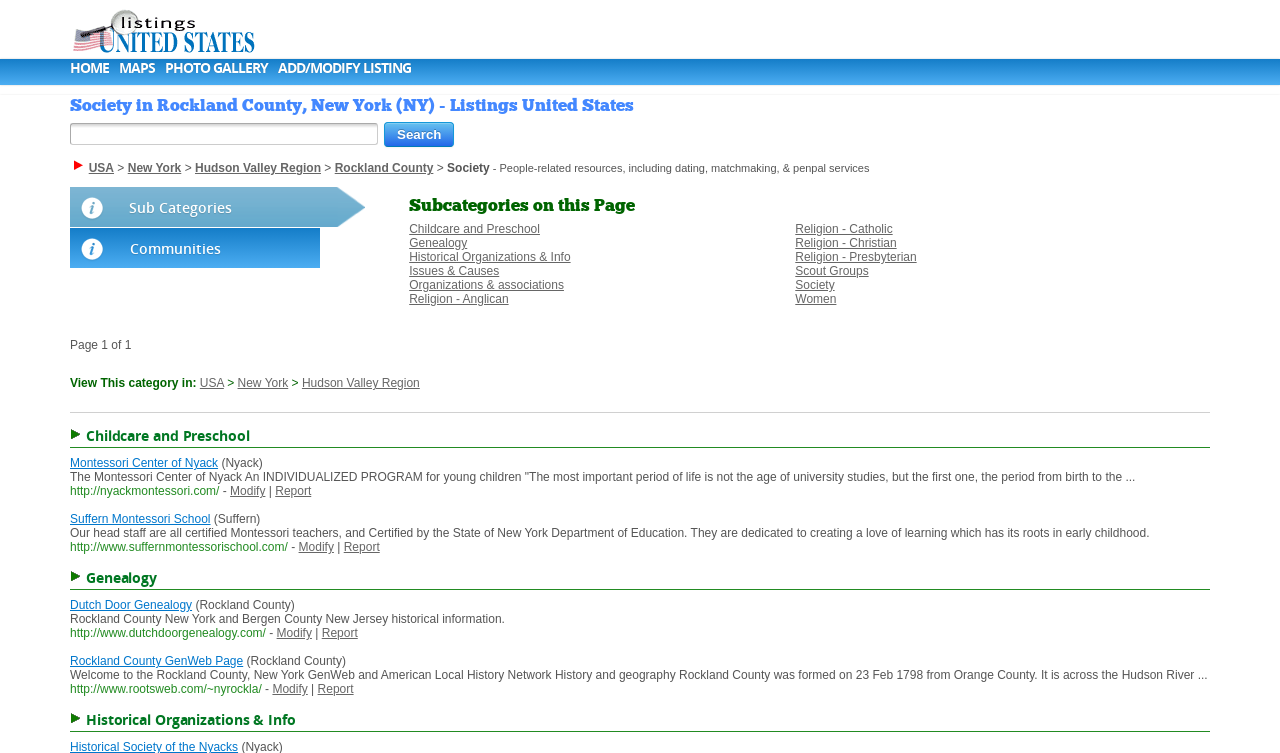Refer to the screenshot and give an in-depth answer to this question: What is the category of listings on this page?

Based on the webpage, the category of listings on this page is 'Society' which is indicated by the StaticText 'Society' with bounding box coordinates [0.349, 0.214, 0.383, 0.232].